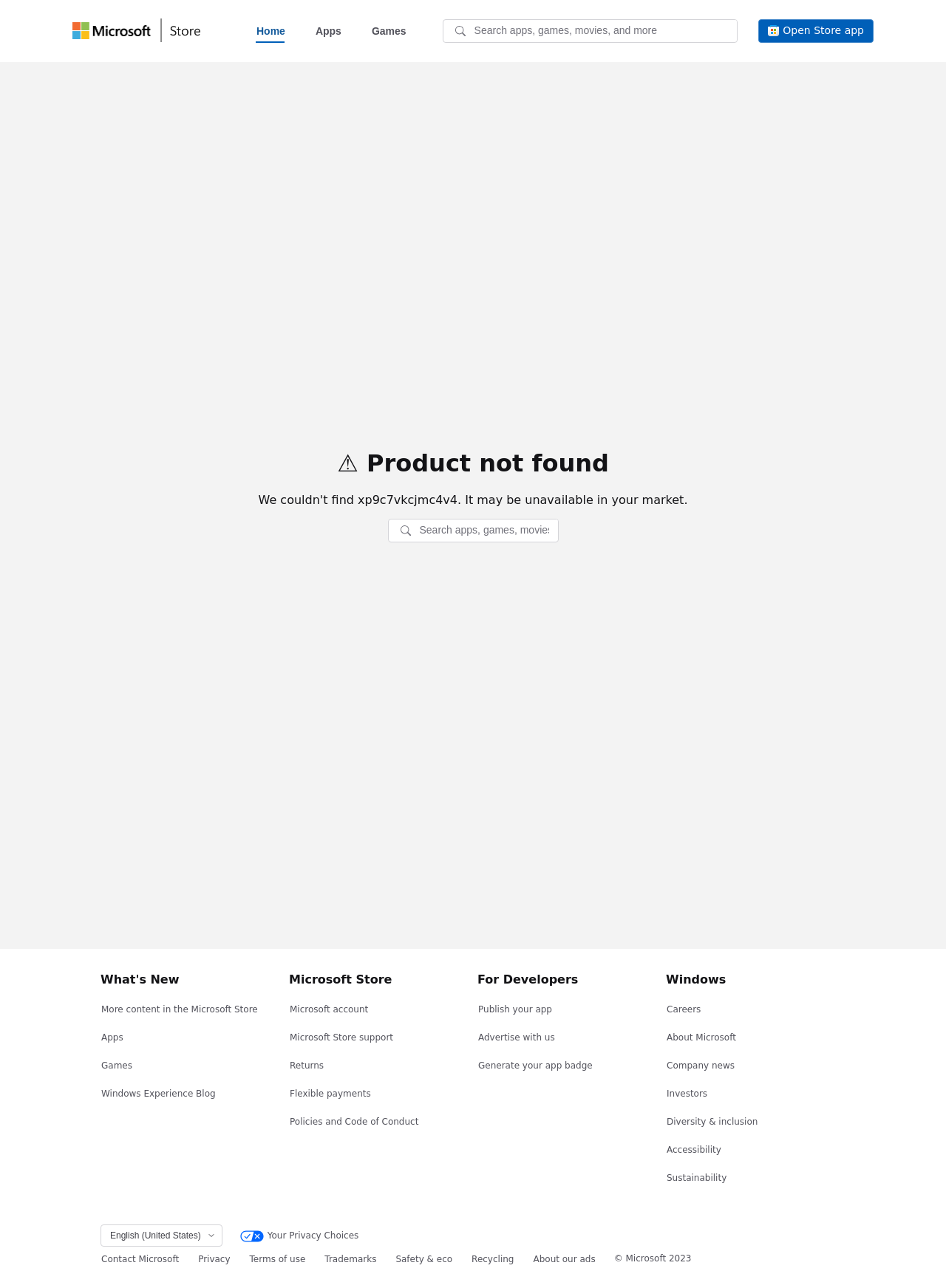Could you determine the bounding box coordinates of the clickable element to complete the instruction: "Go to Microsoft Store home"? Provide the coordinates as four float numbers between 0 and 1, i.e., [left, top, right, bottom].

[0.17, 0.014, 0.212, 0.034]